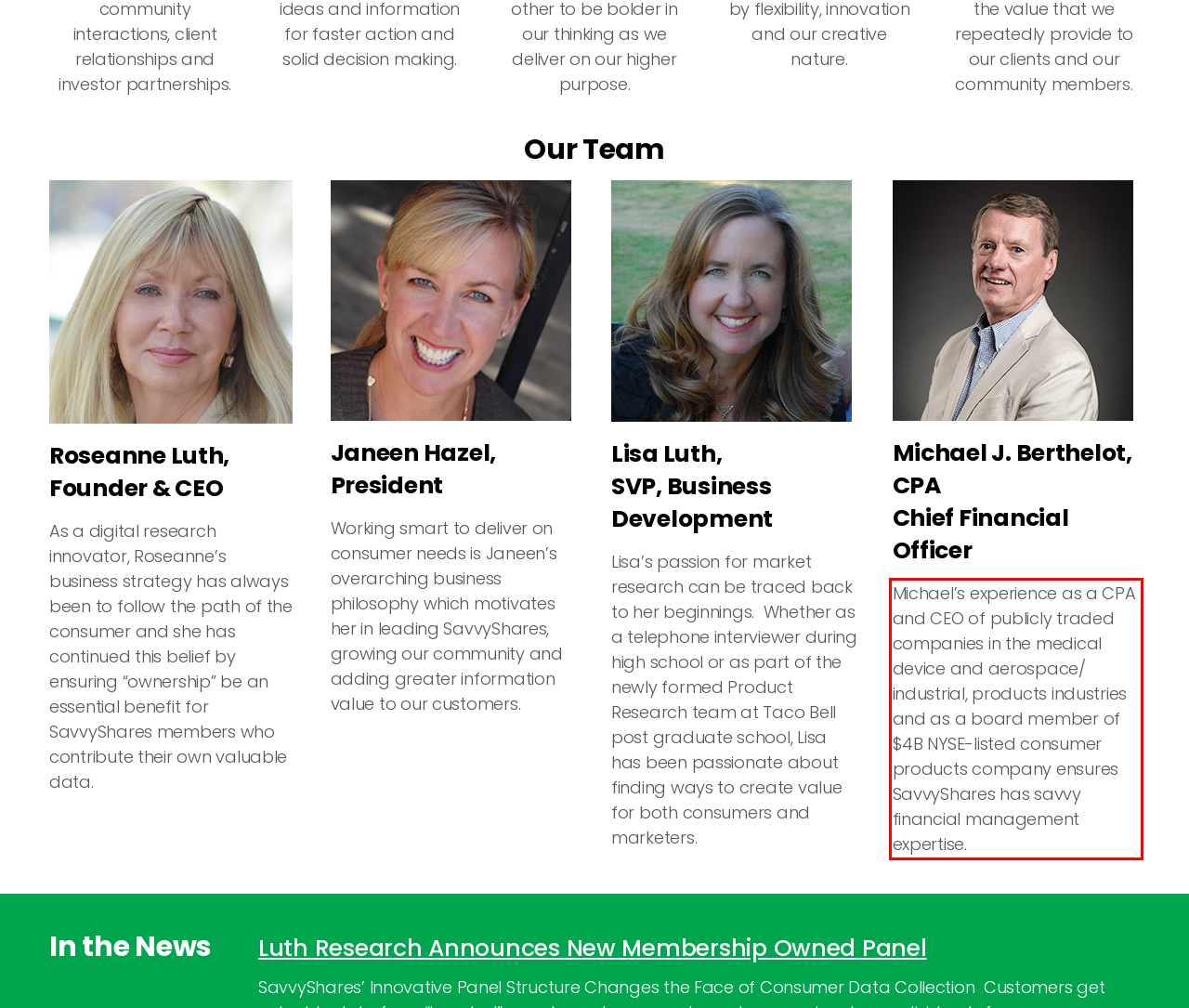Within the screenshot of the webpage, there is a red rectangle. Please recognize and generate the text content inside this red bounding box.

Michael’s experience as a CPA and CEO of publicly traded companies in the medical device and aerospace/ industrial, products industries and as a board member of $4B NYSE-listed consumer products company ensures SavvyShares has savvy financial management expertise.